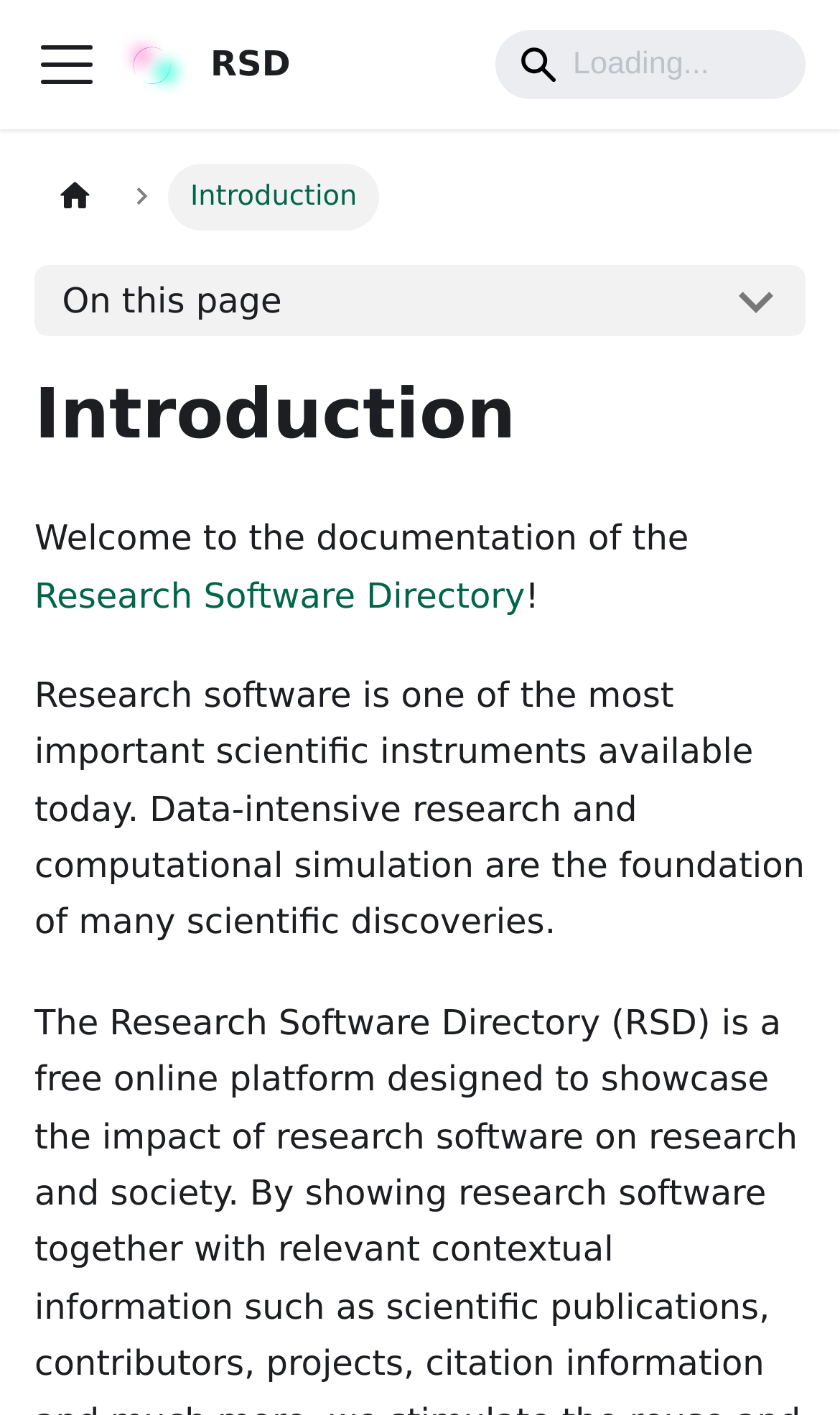Give a succinct answer to this question in a single word or phrase: 
What is the function of the search box?

Search